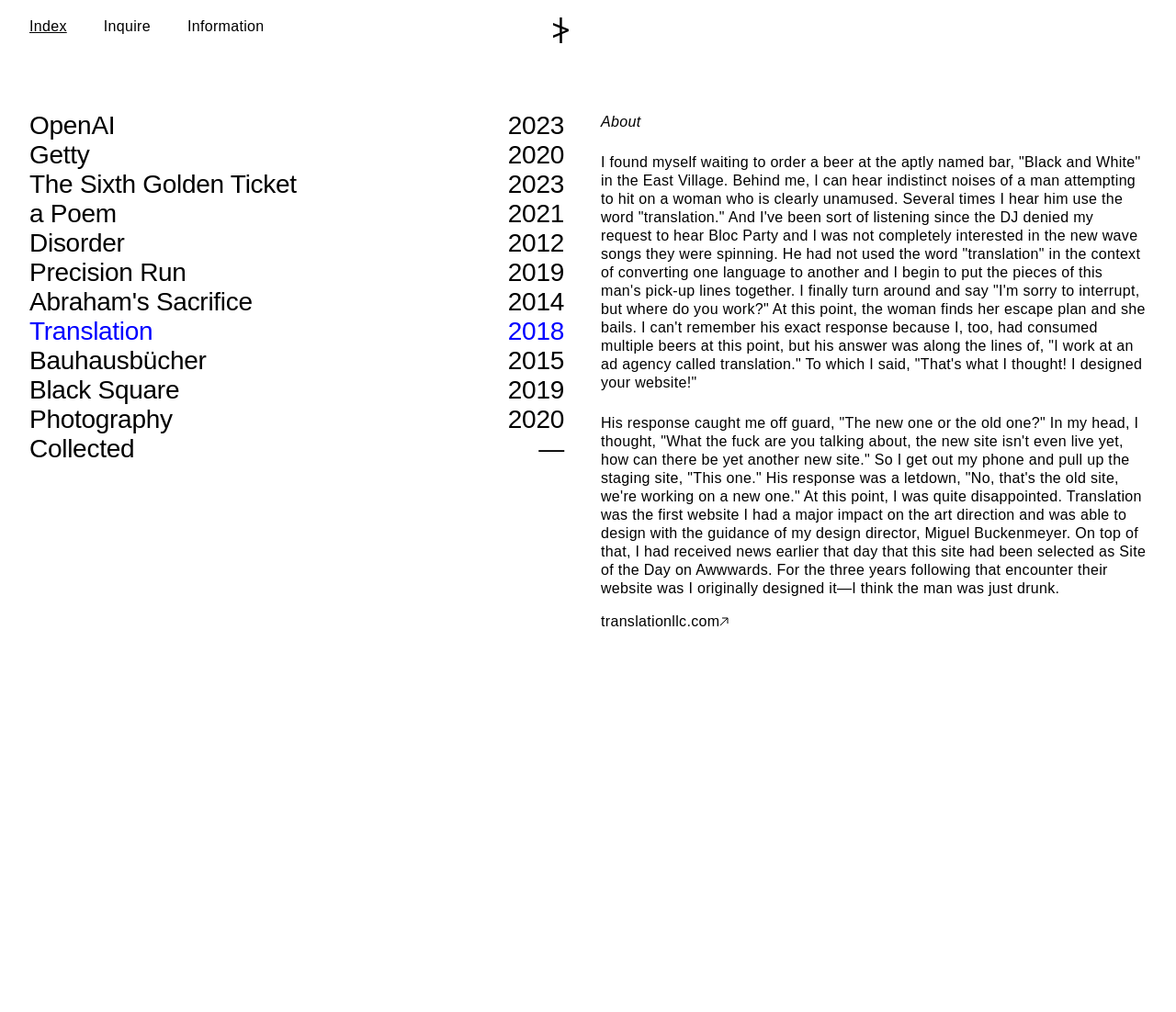What is the name of the person mentioned as the design director?
Respond to the question with a well-detailed and thorough answer.

In the story, the author mentions that they had received guidance from their design director, Miguel Buckenmeyer, while working on the Translation website.